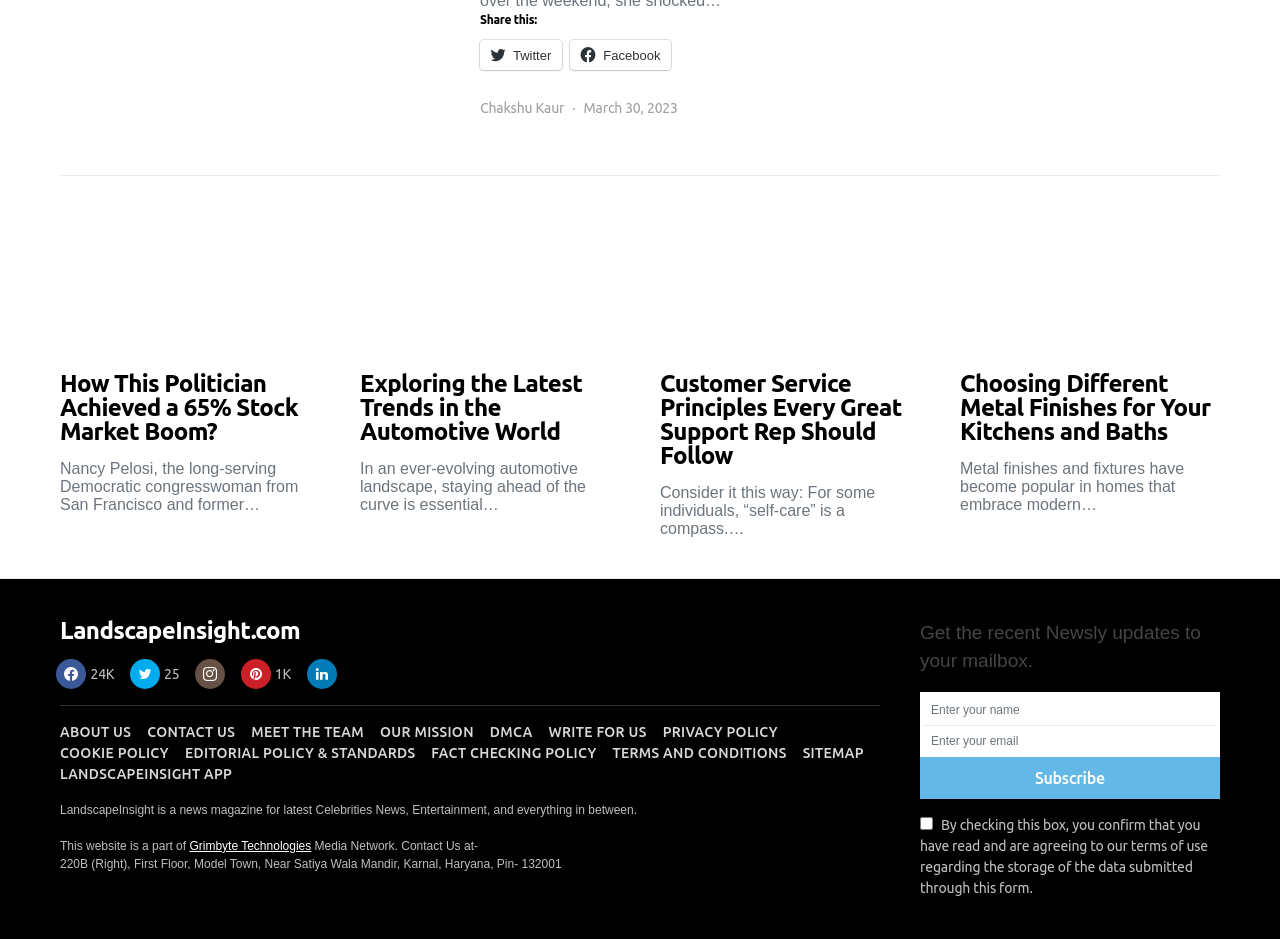Find the bounding box coordinates for the area that must be clicked to perform this action: "Read the article about Nancy Pelosi".

[0.047, 0.396, 0.25, 0.473]